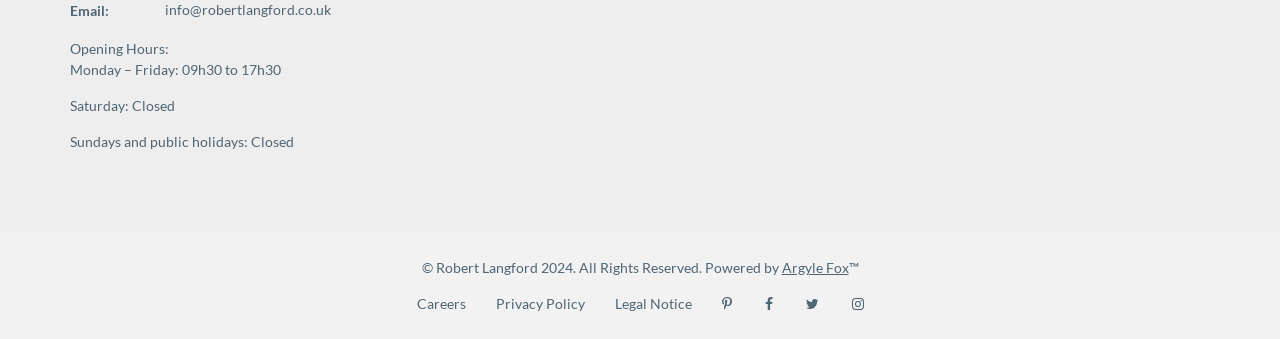Provide a one-word or one-phrase answer to the question:
What is the website powered by?

Argyle Fox